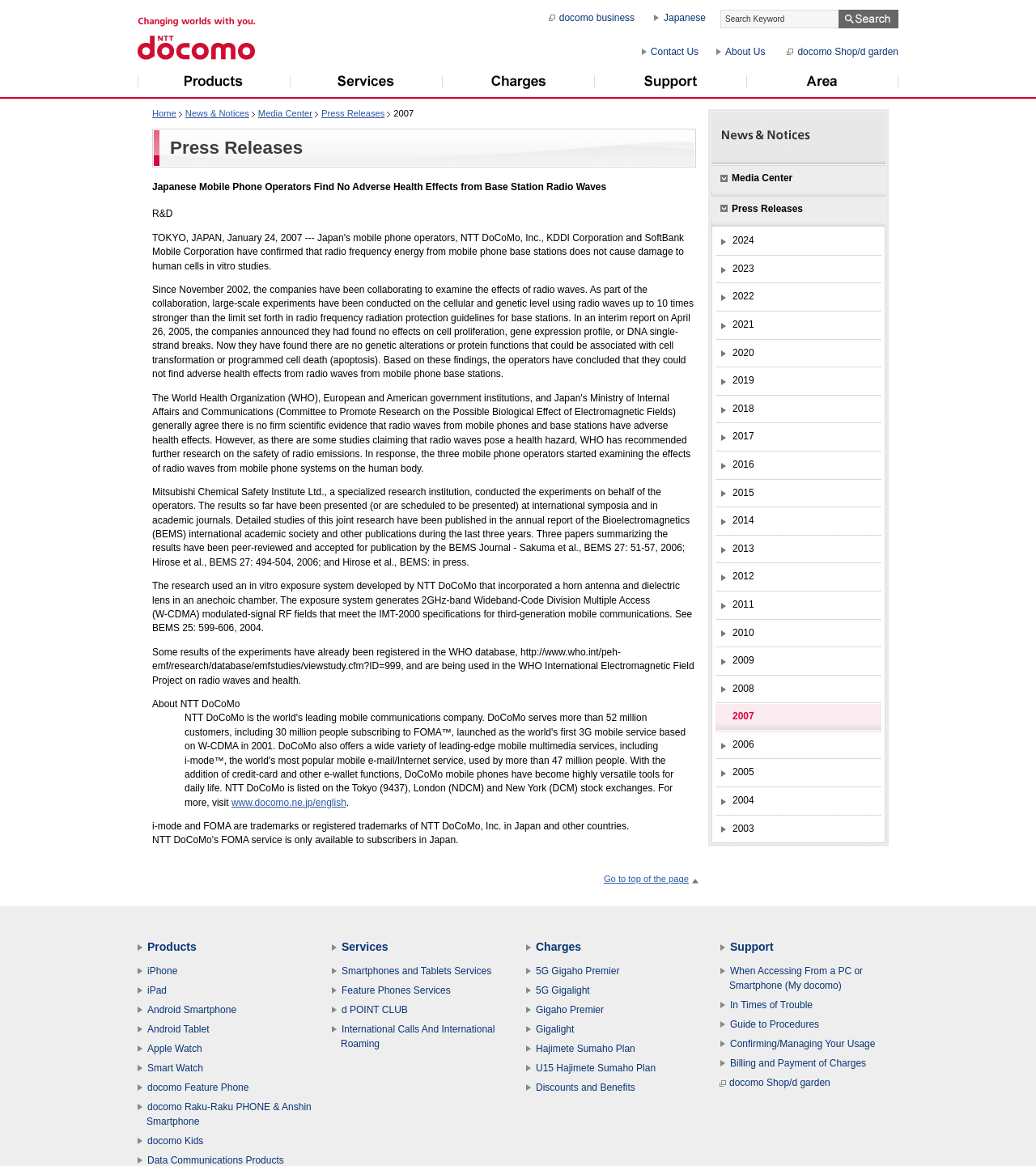Please identify the bounding box coordinates of the area that needs to be clicked to follow this instruction: "Go to Japanese page".

[0.631, 0.01, 0.681, 0.02]